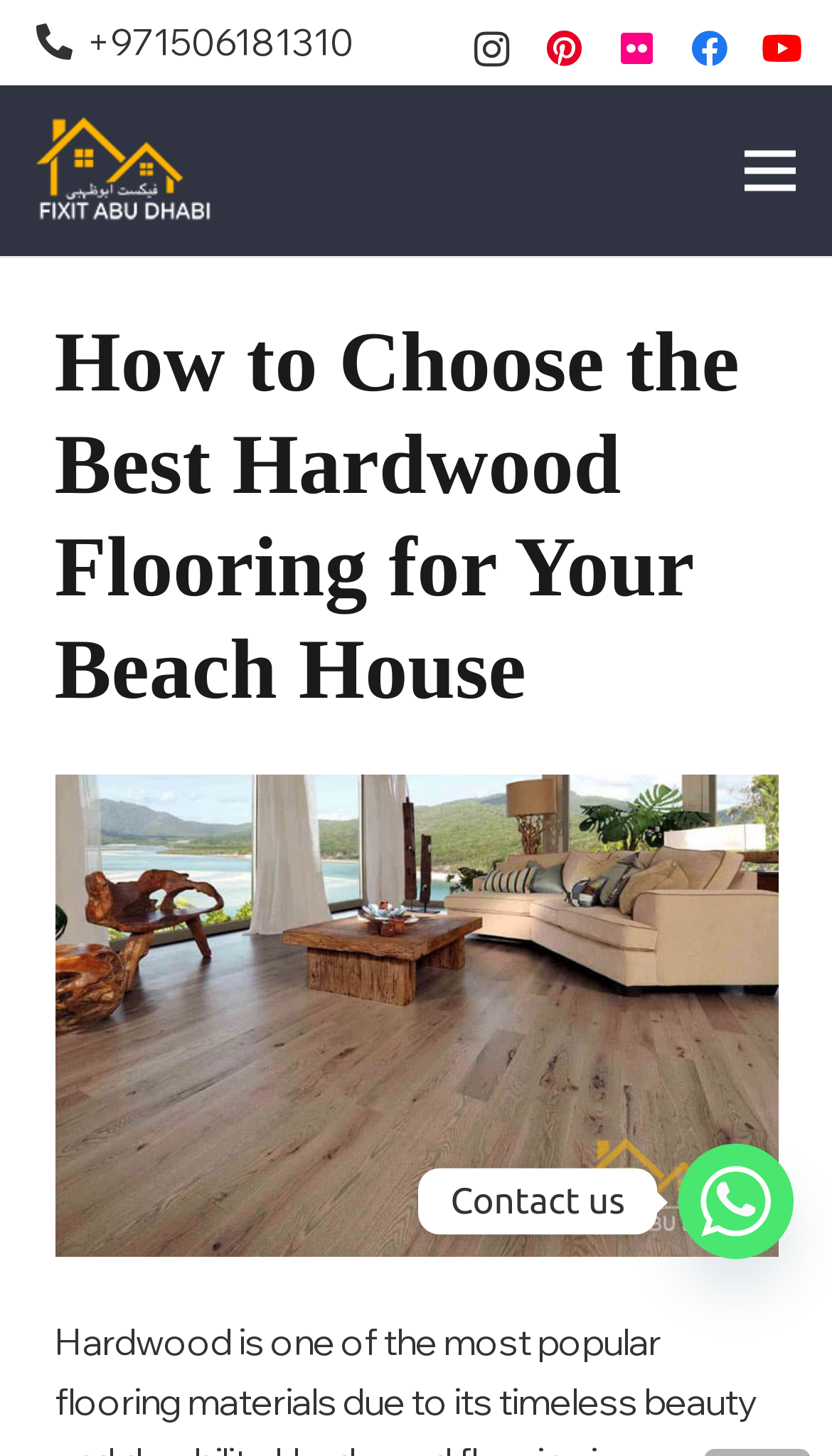Please indicate the bounding box coordinates for the clickable area to complete the following task: "View the logo". The coordinates should be specified as four float numbers between 0 and 1, i.e., [left, top, right, bottom].

[0.044, 0.081, 0.254, 0.154]